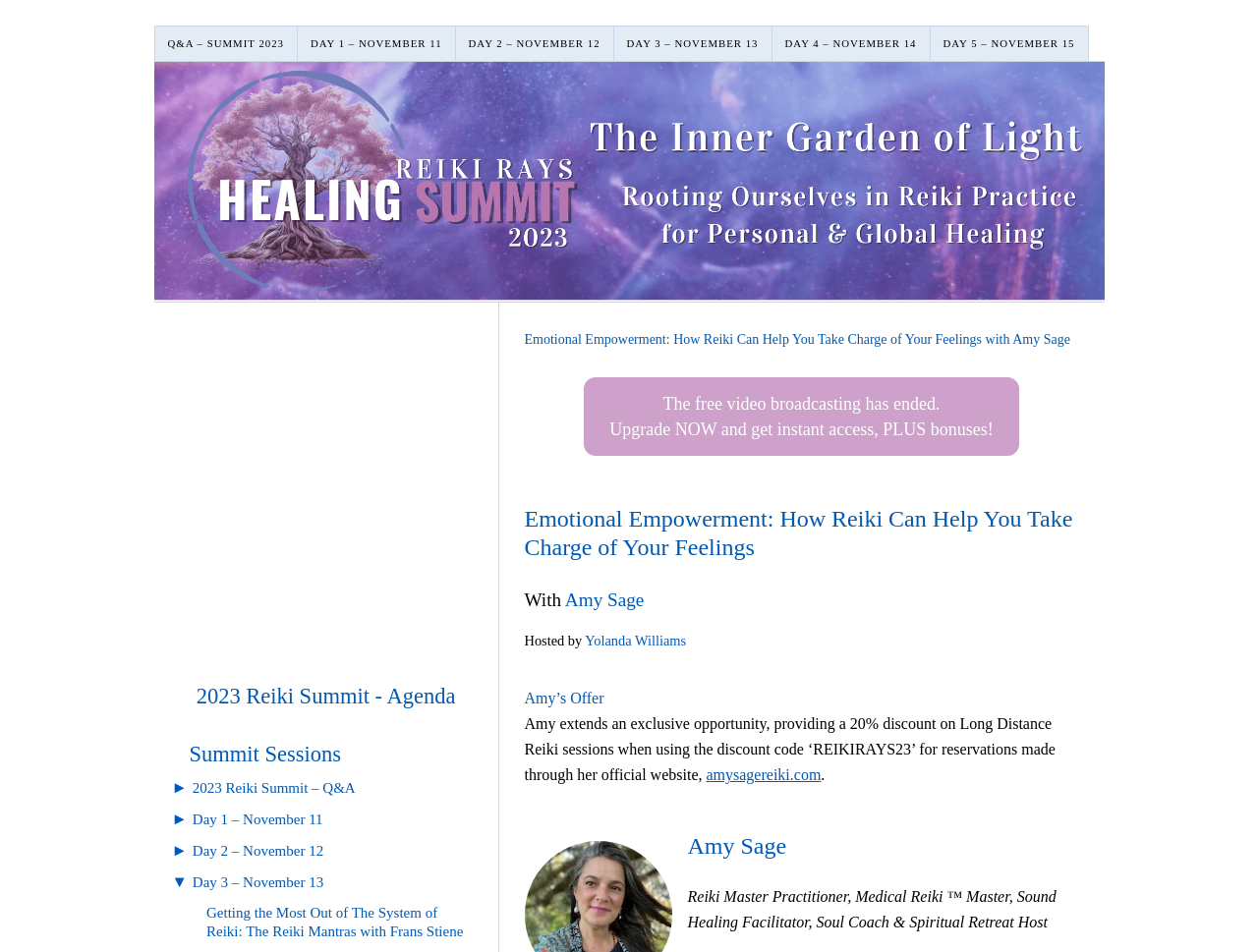What is the profession of Amy Sage?
Based on the screenshot, answer the question with a single word or phrase.

Reiki Master Practitioner